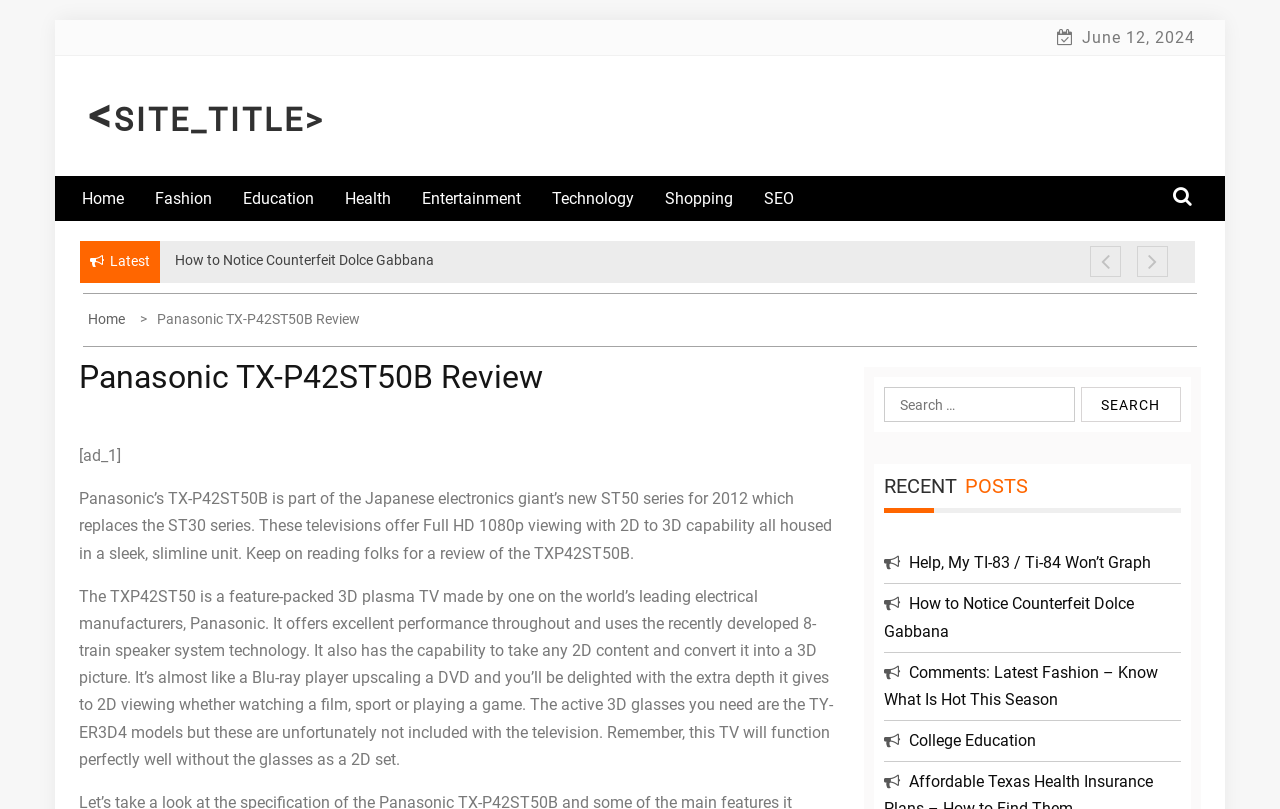Locate the bounding box coordinates of the area you need to click to fulfill this instruction: 'Click on the 'Technology' link in the secondary menu'. The coordinates must be in the form of four float numbers ranging from 0 to 1: [left, top, right, bottom].

[0.431, 0.217, 0.516, 0.273]